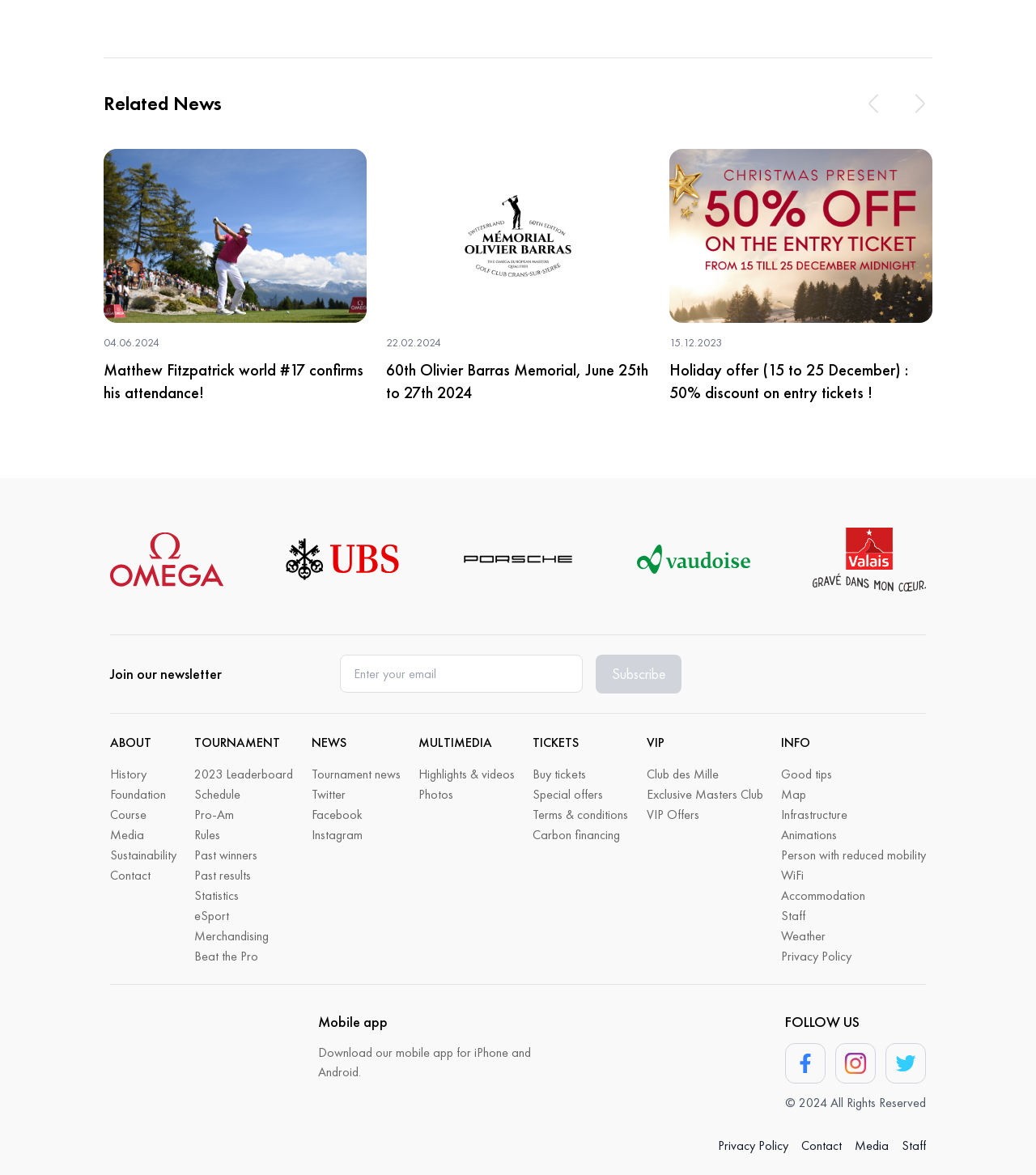Utilize the details in the image to give a detailed response to the question: How many sponsors are listed?

I counted the number of links with the text 'title_sponsor' and found 5 of them.